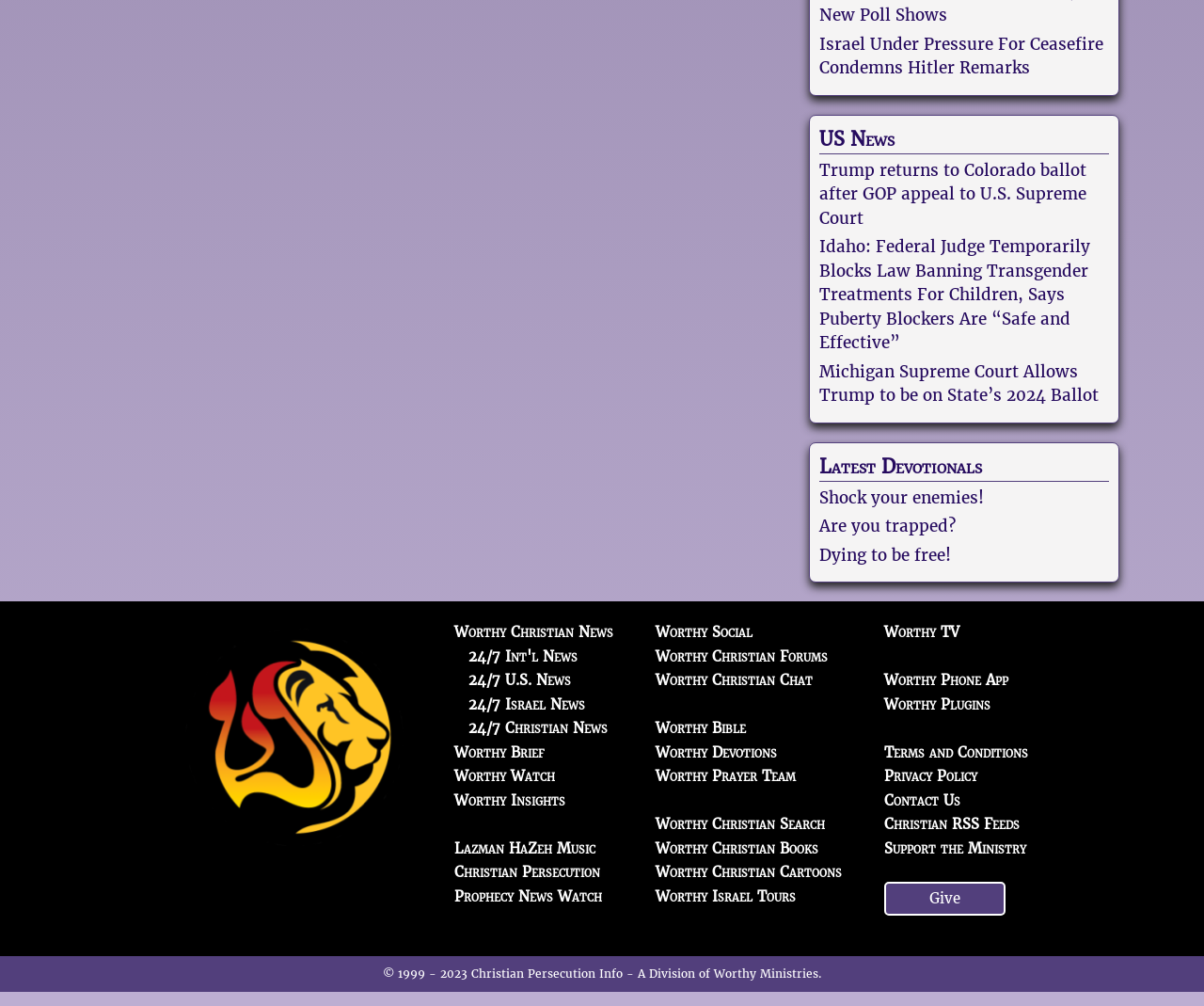What is the name of the news organization?
Look at the image and respond with a single word or a short phrase.

Worthy Christian News